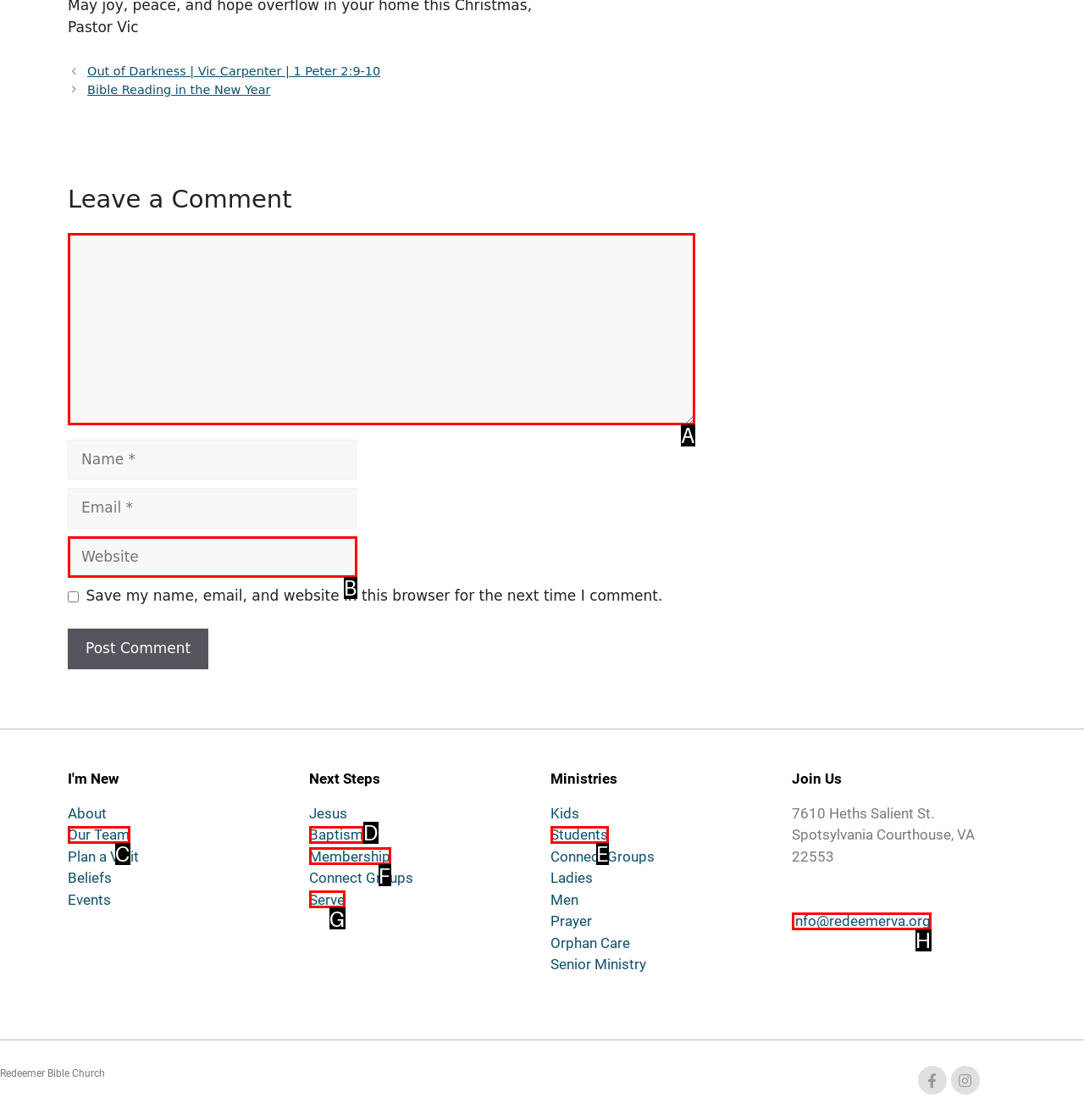Identify the UI element described as: parent_node: Comment name="url" placeholder="Website"
Answer with the option's letter directly.

B